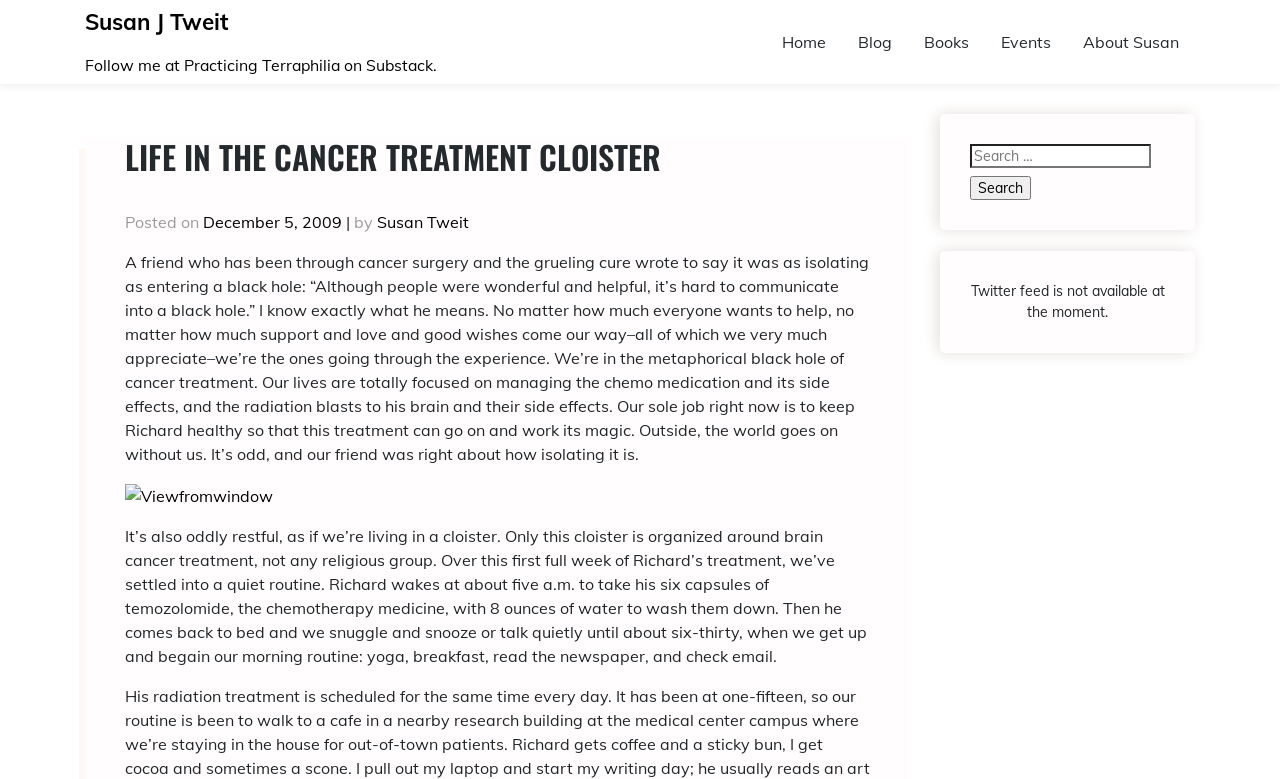Give a one-word or short phrase answer to the question: 
What is the current status of the Twitter feed?

Not available